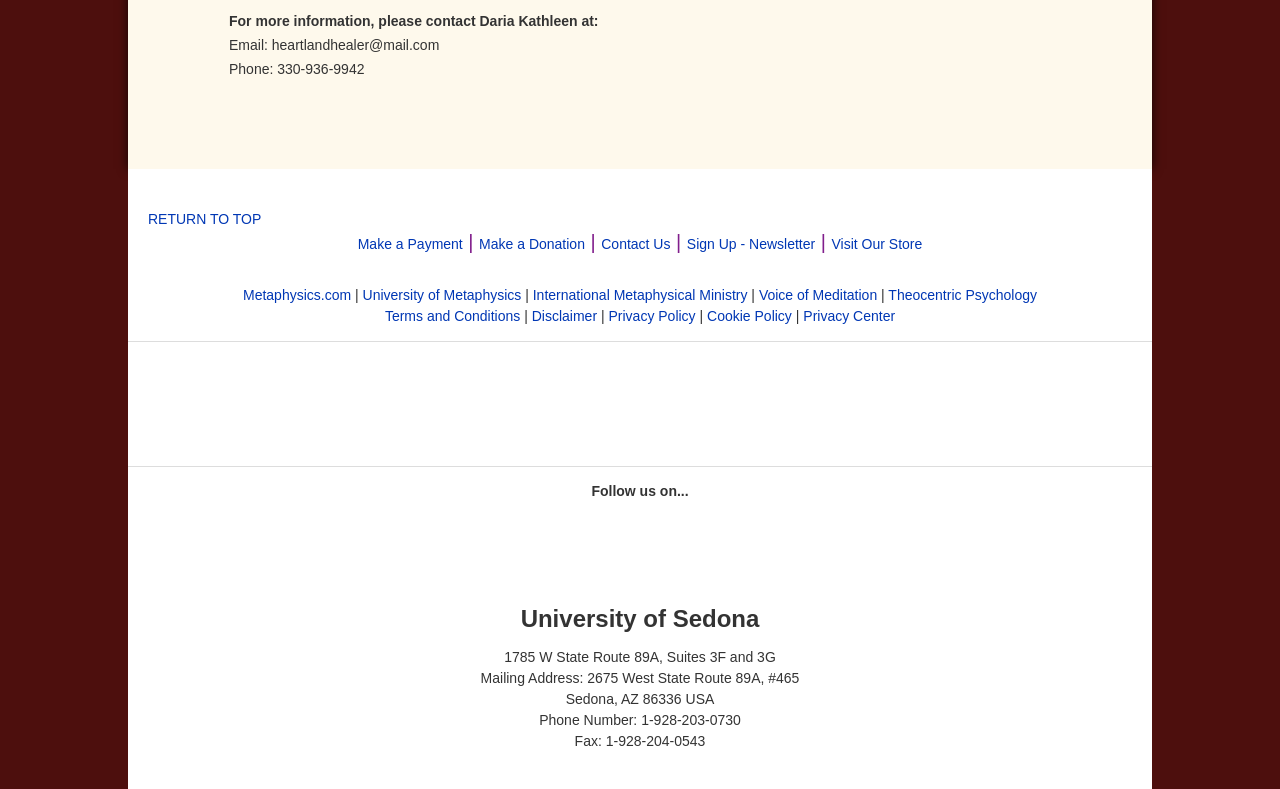Determine the bounding box coordinates for the clickable element required to fulfill the instruction: "Visit Make a Payment page". Provide the coordinates as four float numbers between 0 and 1, i.e., [left, top, right, bottom].

[0.279, 0.299, 0.362, 0.319]